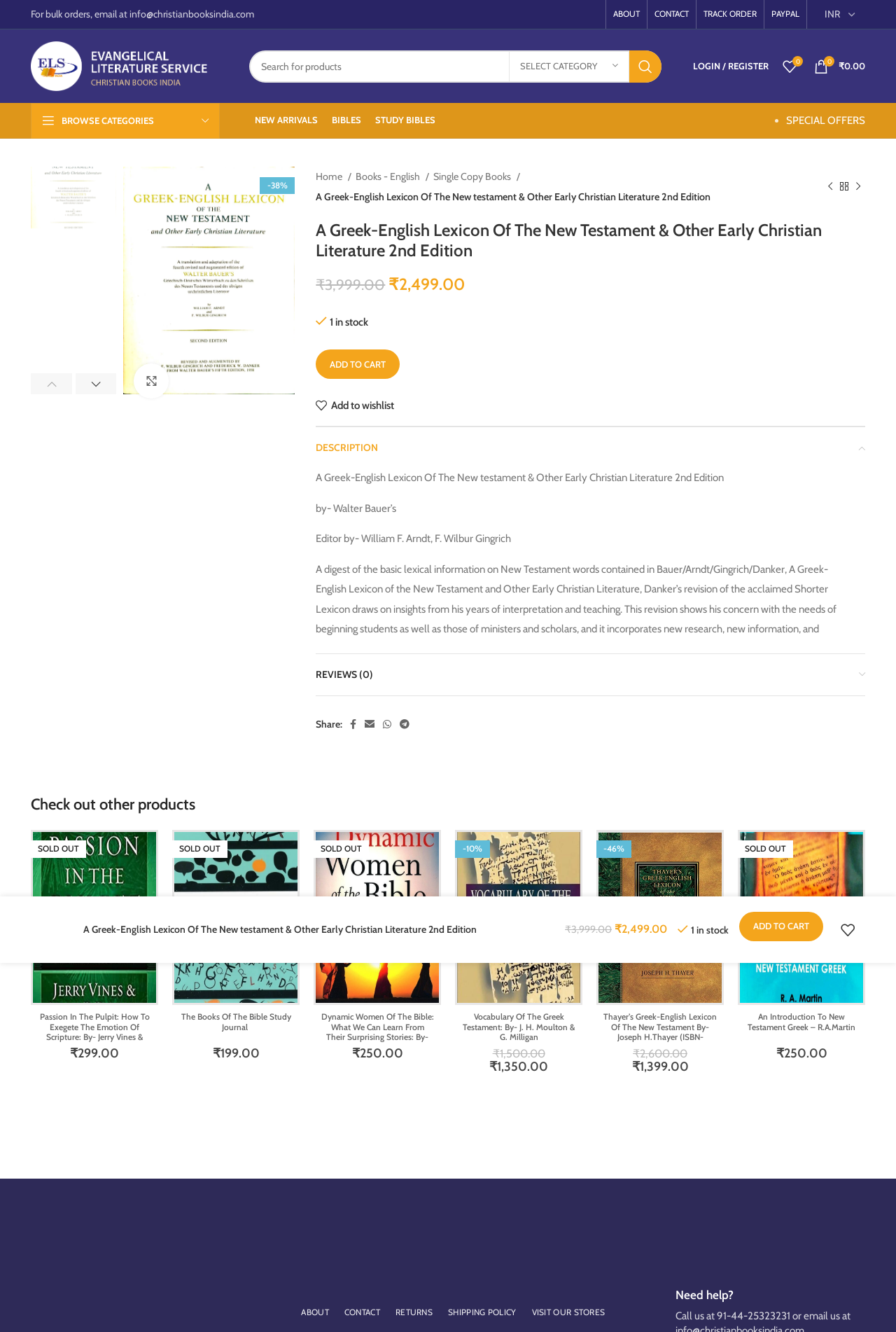Identify the bounding box coordinates of the HTML element based on this description: "Click to enlarge".

[0.149, 0.273, 0.188, 0.299]